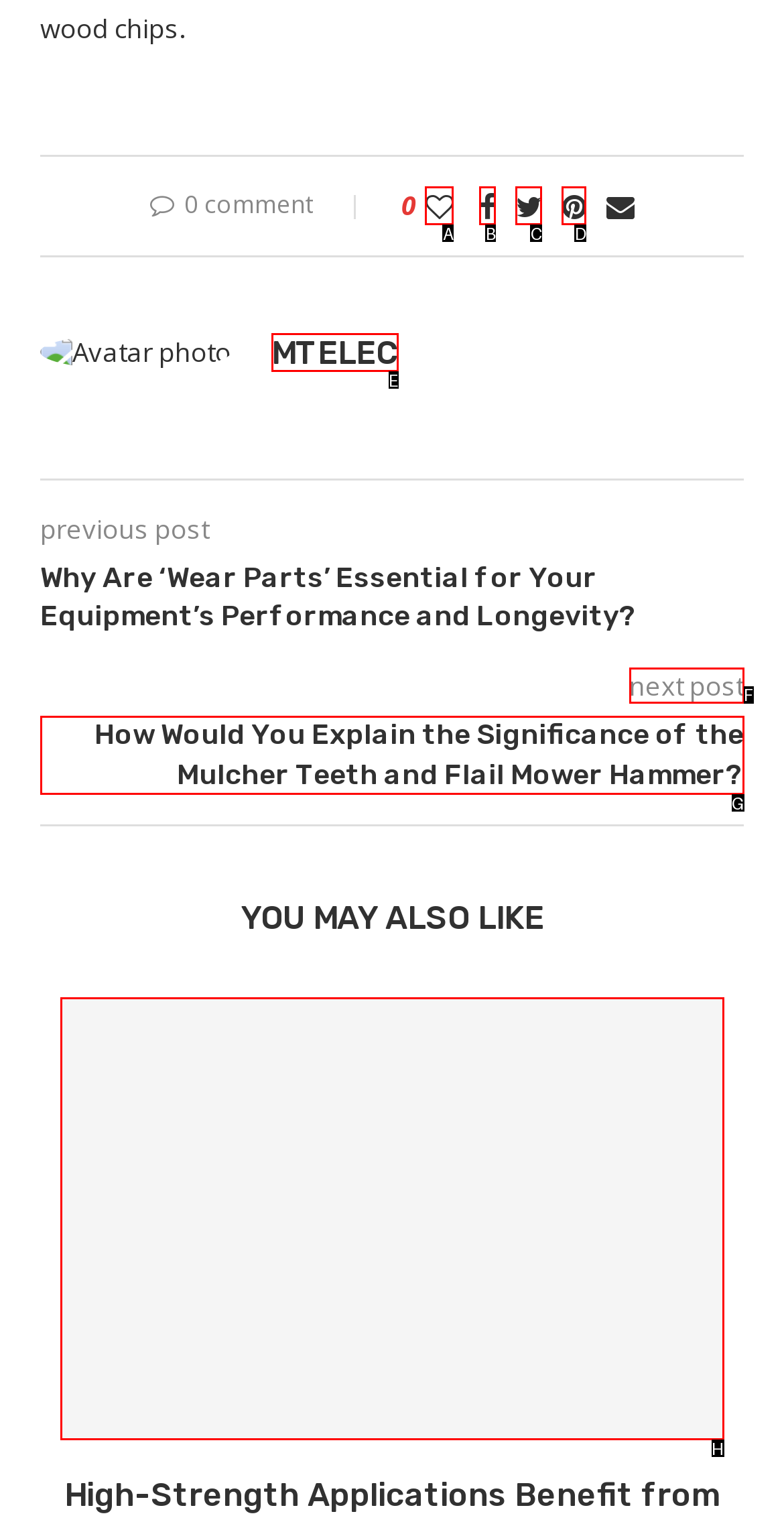Determine which option should be clicked to carry out this task: View next post
State the letter of the correct choice from the provided options.

F